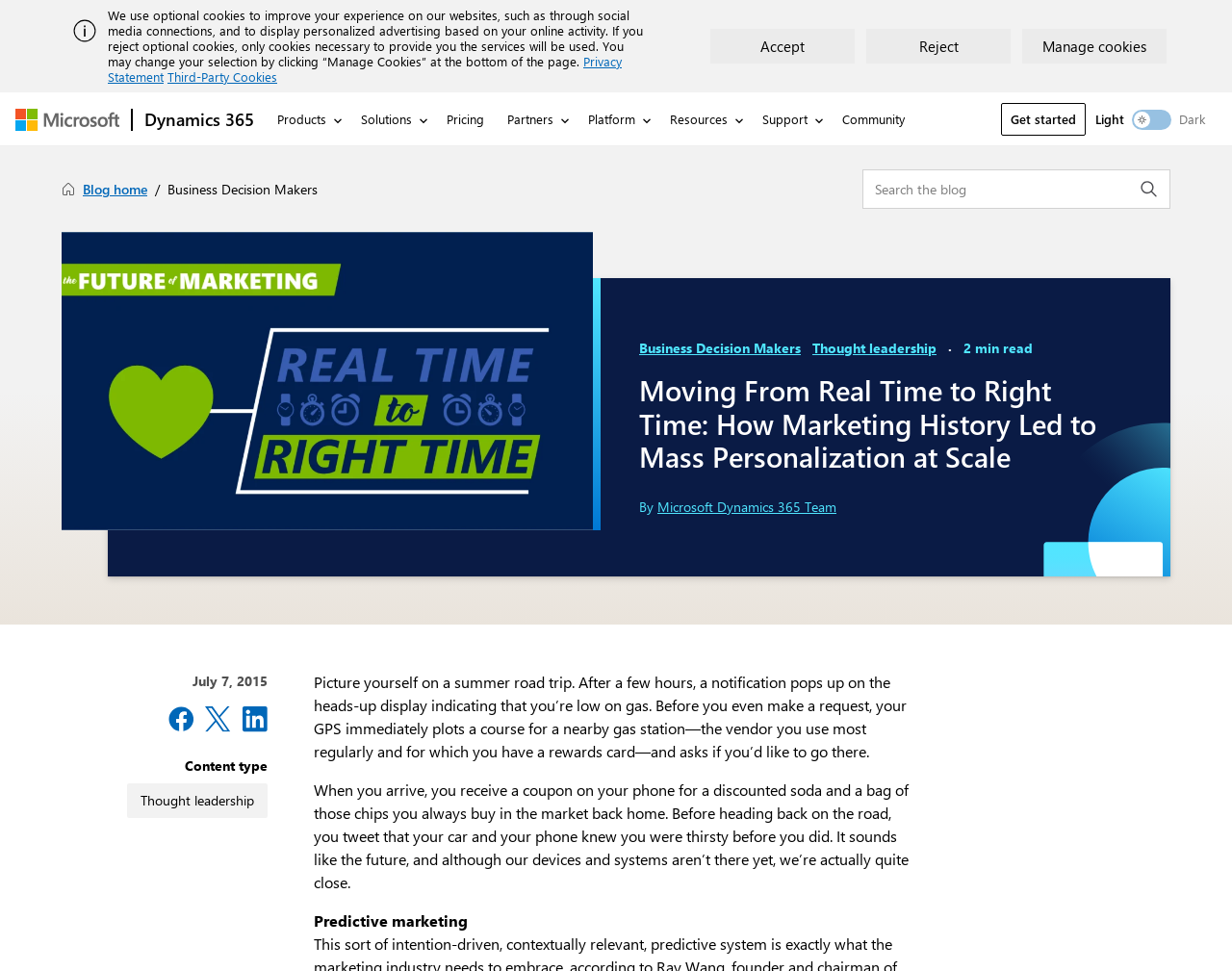What is the date of the article?
Using the visual information, reply with a single word or short phrase.

July 7, 2015